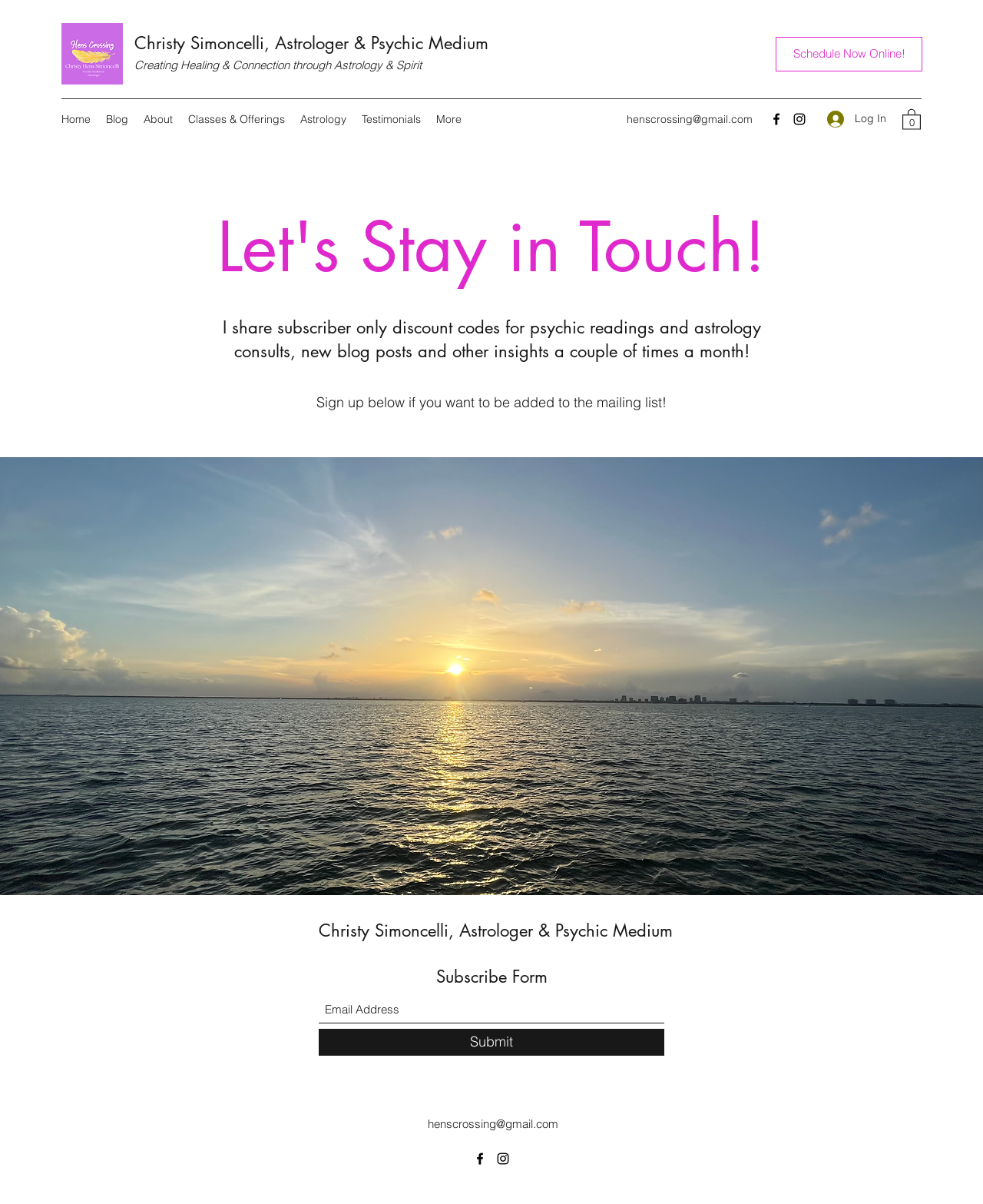What is the purpose of the 'Subscribe Form'?
Refer to the image and give a detailed response to the question.

The 'Subscribe Form' is located below the heading 'Let's Stay in Touch!' and has a textbox for email address and a submit button. This suggests that the purpose of the form is to allow users to subscribe to a mailing list to stay in touch with Christy Simoncelli.